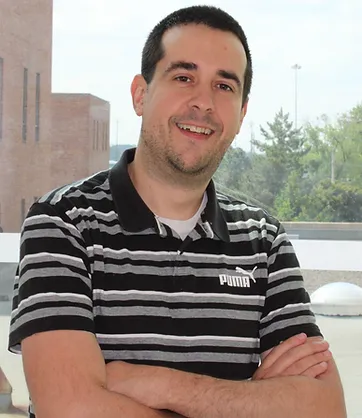Offer an in-depth description of the image.

The image features Dr. Simon Rondeau-Gagné, an academic known for his extensive work in the field of chemistry. He is depicted smiling and standing confidently with his arms crossed, wearing a casual black and white striped polo shirt. The setting appears to be a bright and modern environment, likely within a university or research institution, as indicated by the backdrop that includes hints of architectural structure and greenery outside. Dr. Rondeau-Gagné has an academic history that includes a B.Sc. in Chemistry from Université du Québec à Chicoutimi, followed by an M.Sc. from Université Laval, and later completing his Ph.D. at the same university. He has held postdoctoral and faculty positions at notable institutions including Stanford University and the University of Windsor.